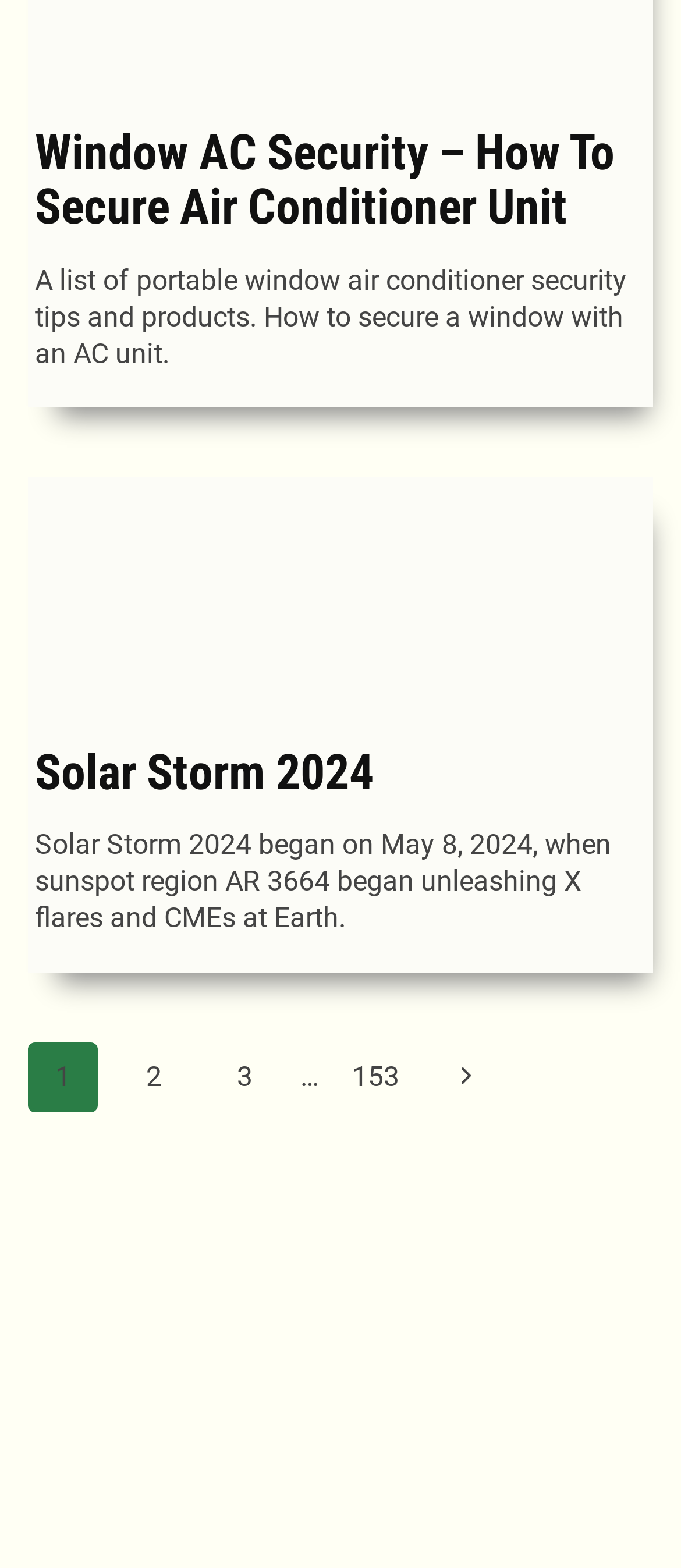Please identify the bounding box coordinates of the clickable area that will allow you to execute the instruction: "Read the article about Window AC Security".

[0.051, 0.168, 0.921, 0.236]